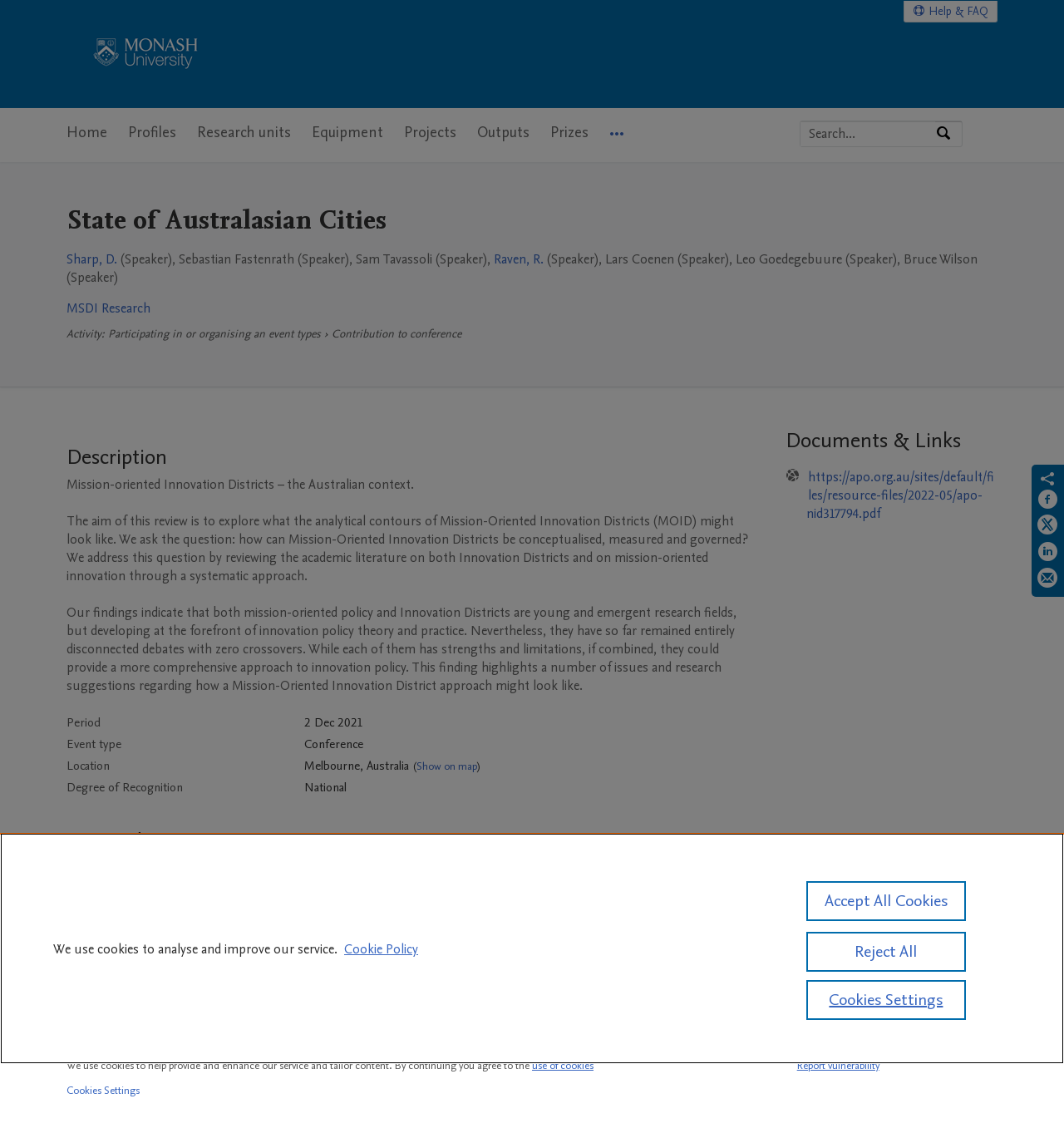Please extract the primary headline from the webpage.

State of Australasian Cities